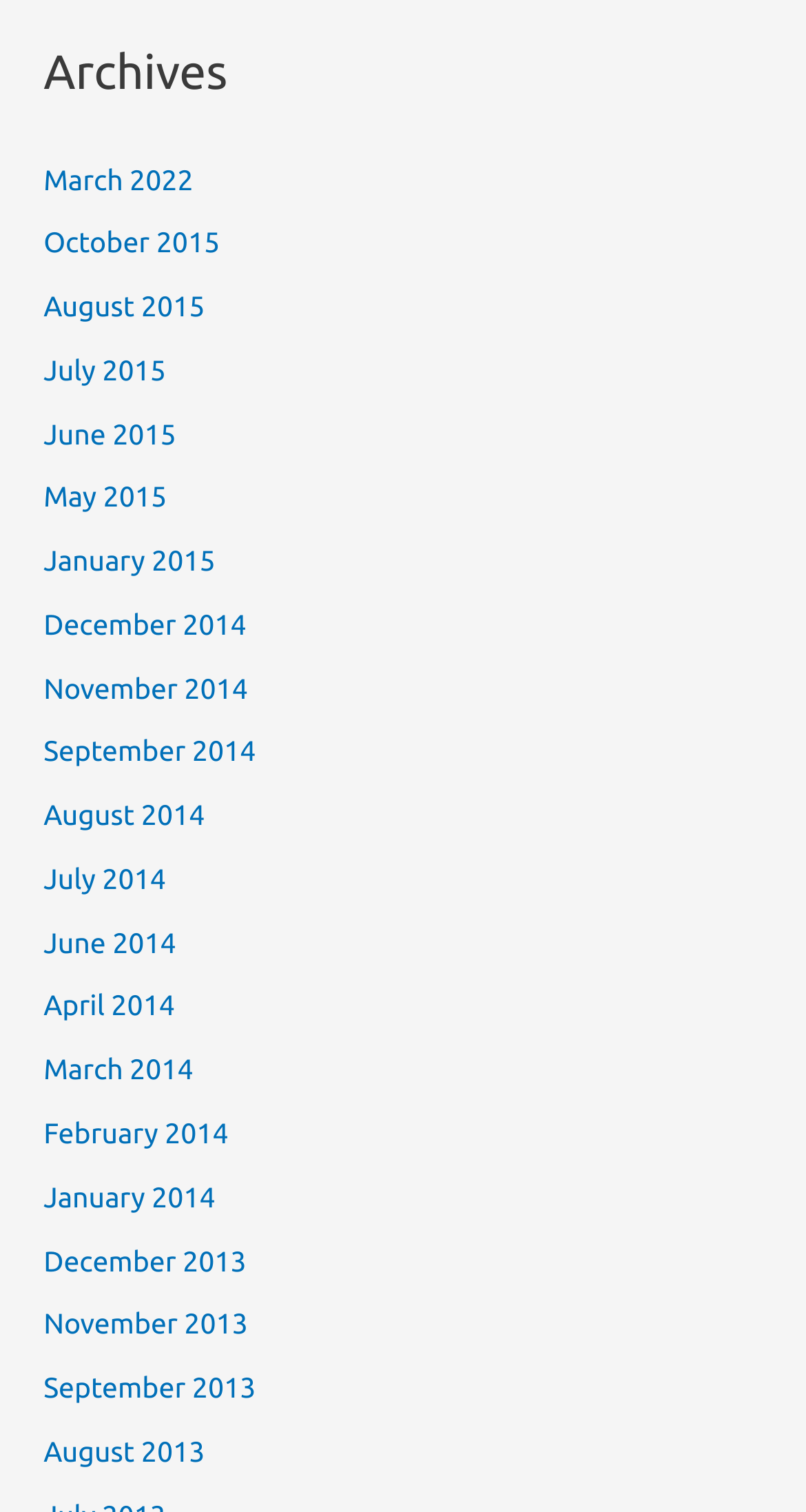Find the bounding box coordinates of the element to click in order to complete this instruction: "view archives for August 2015". The bounding box coordinates must be four float numbers between 0 and 1, denoted as [left, top, right, bottom].

[0.054, 0.191, 0.254, 0.213]